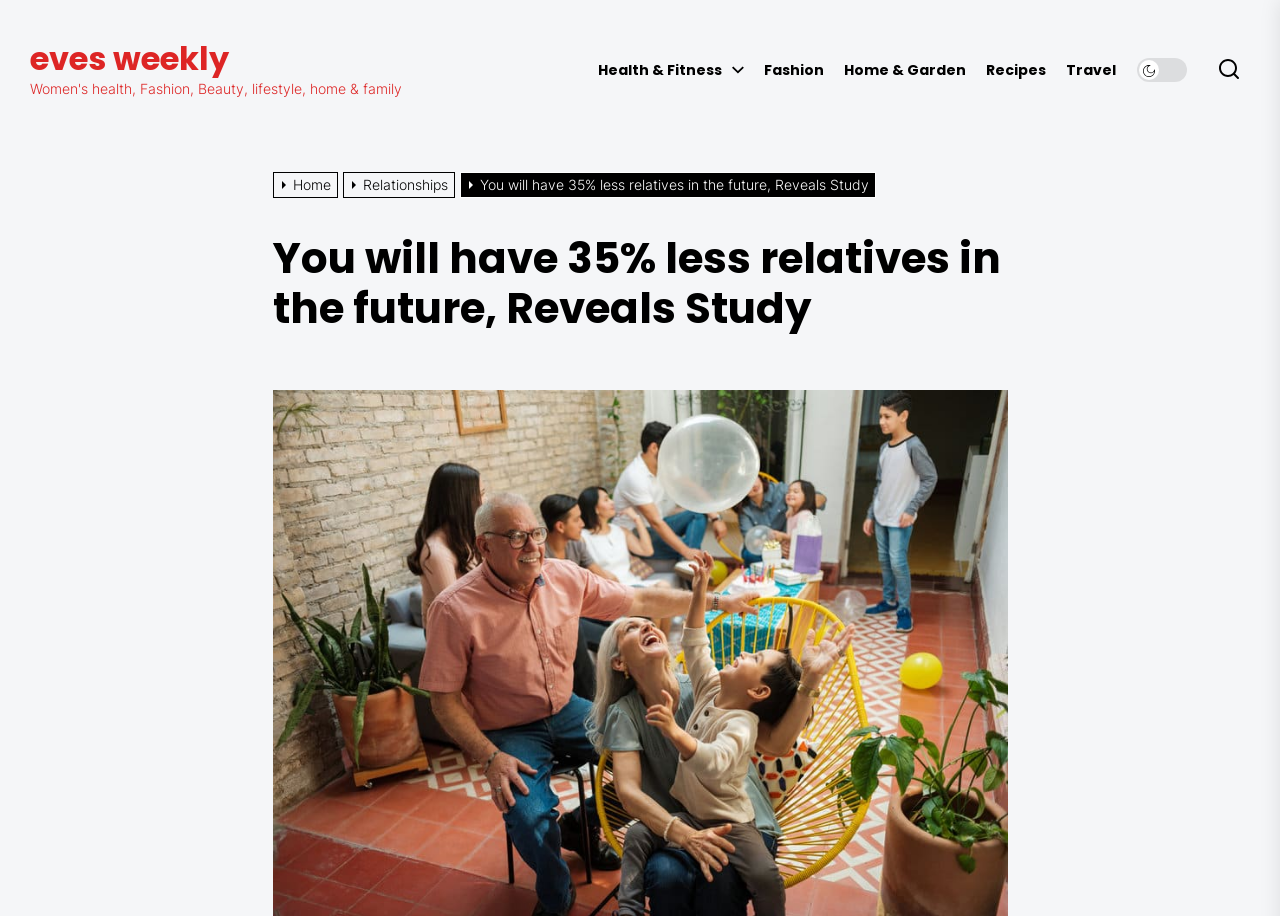What is the name of the study? Based on the image, give a response in one word or a short phrase.

You will have 35% less relatives in the future, Reveals Study